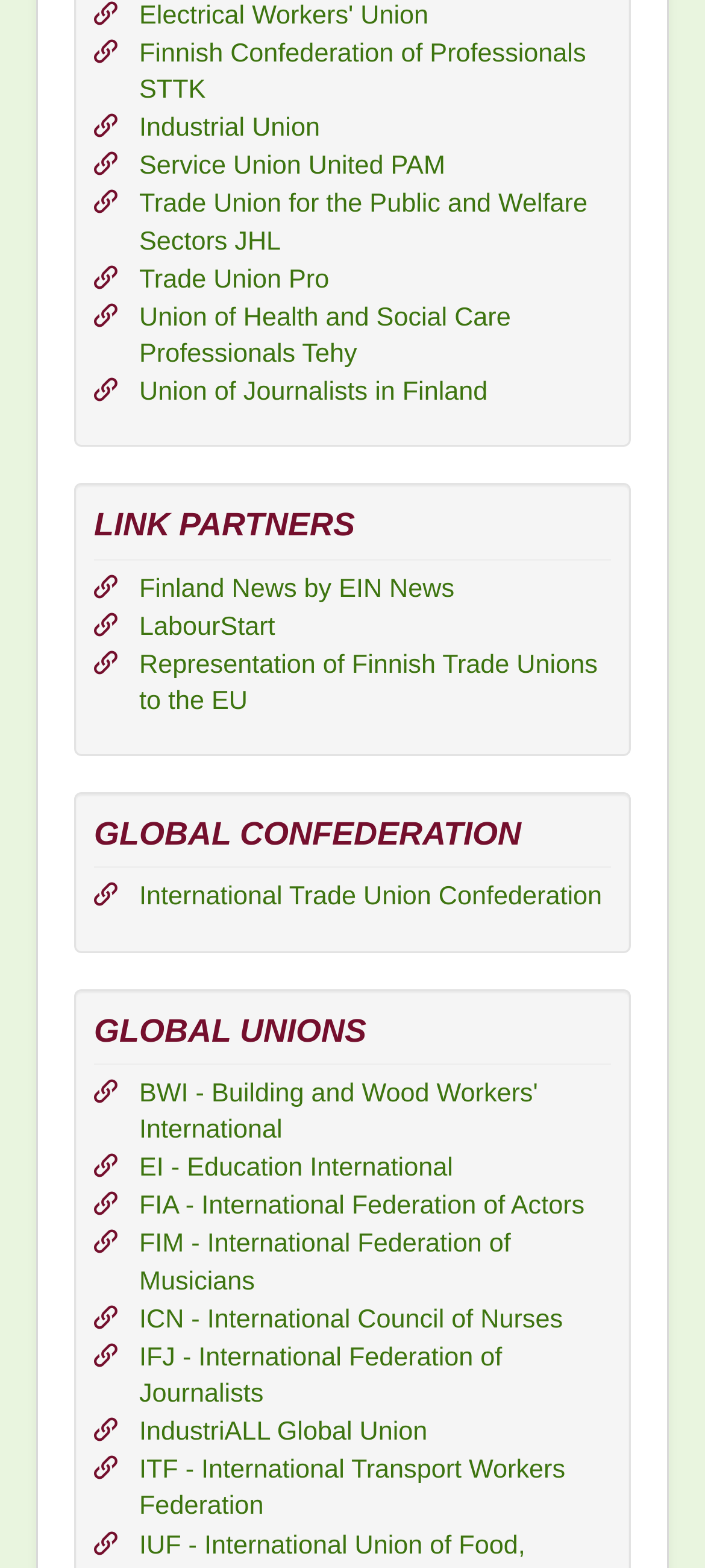Can you identify the bounding box coordinates of the clickable region needed to carry out this instruction: 'Explore Trade Union for the Public and Welfare Sectors JHL'? The coordinates should be four float numbers within the range of 0 to 1, stated as [left, top, right, bottom].

[0.197, 0.122, 0.833, 0.163]